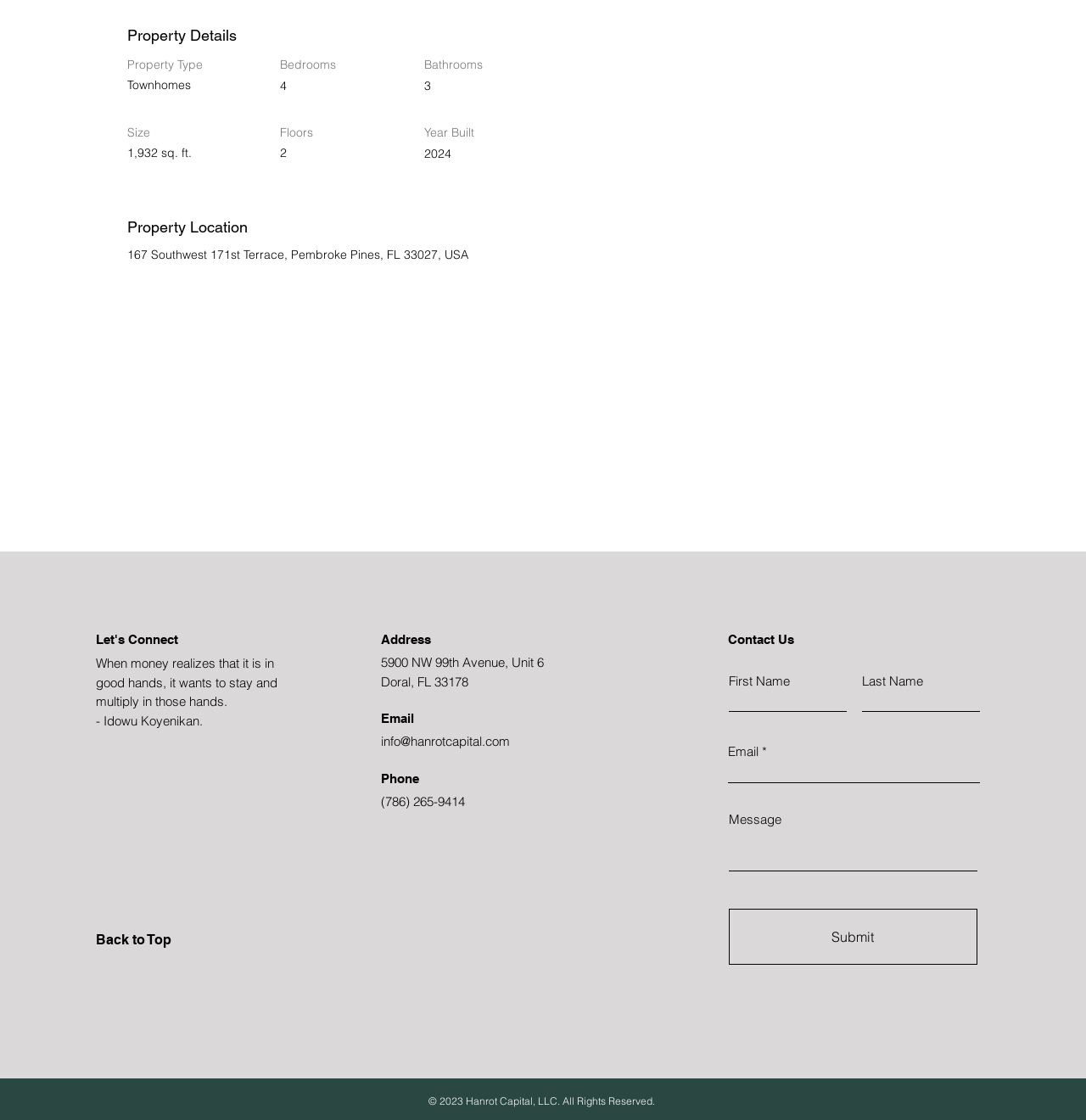Kindly respond to the following question with a single word or a brief phrase: 
What is the year the property was built?

2024